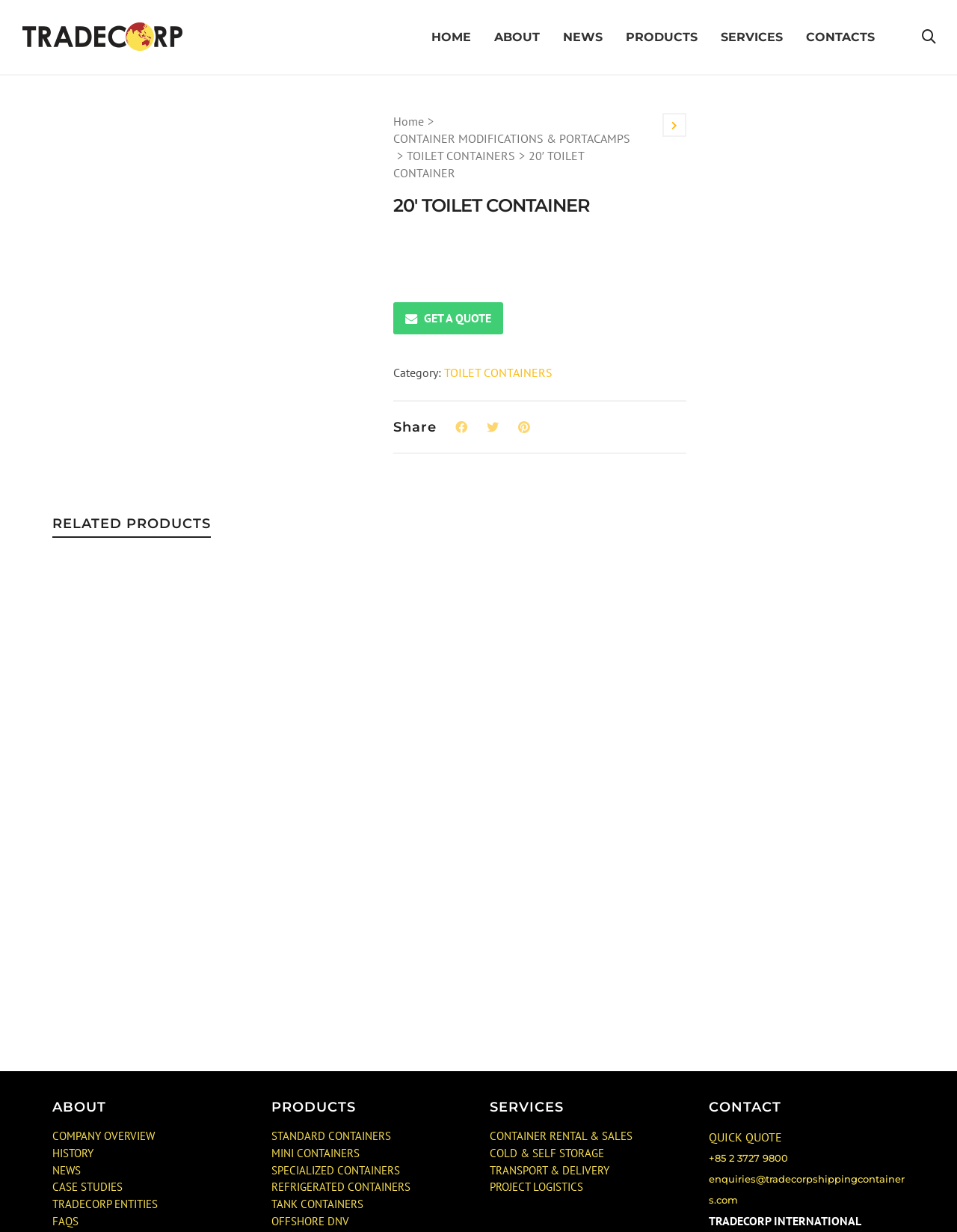Locate the bounding box of the UI element defined by this description: "NEWS". The coordinates should be given as four float numbers between 0 and 1, formatted as [left, top, right, bottom].

[0.055, 0.944, 0.084, 0.955]